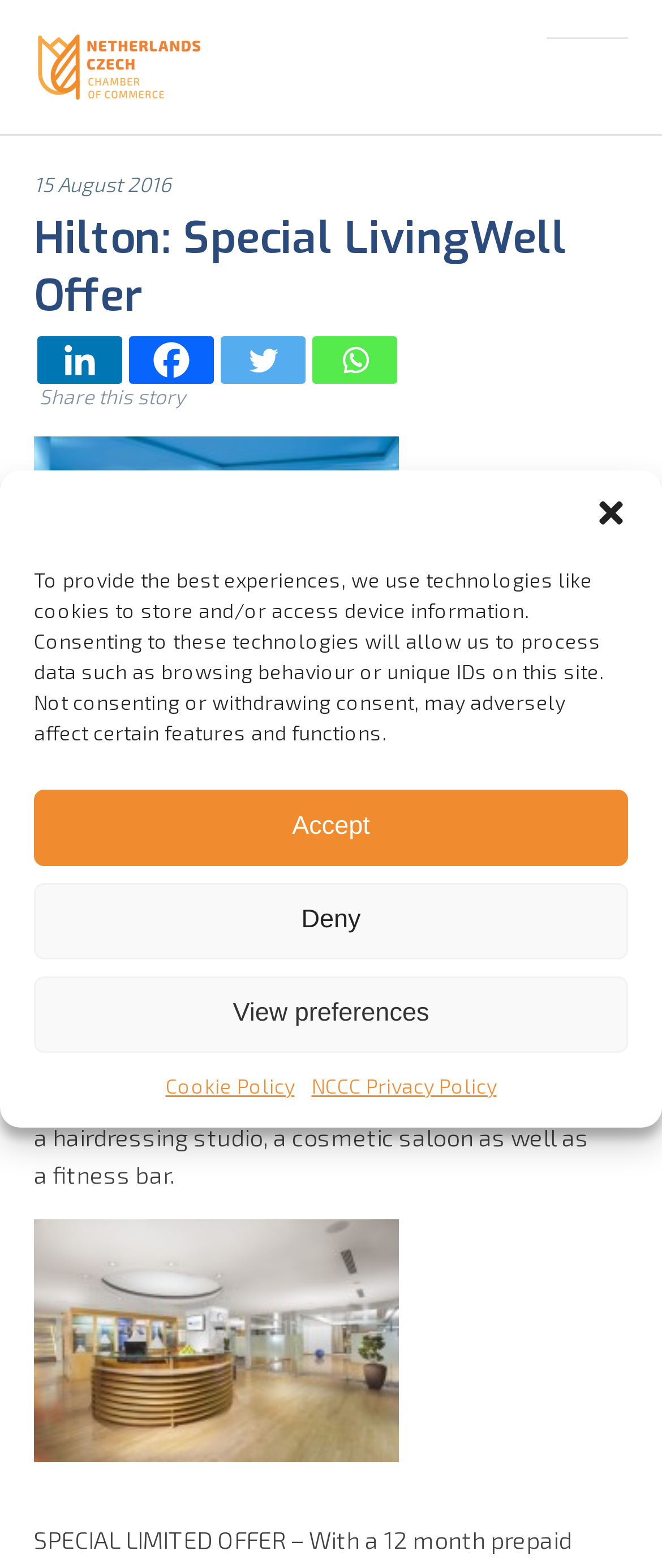Determine the bounding box coordinates of the region that needs to be clicked to achieve the task: "Click the link to view 92_Hilton_LivingWell_1".

[0.051, 0.917, 0.603, 0.935]